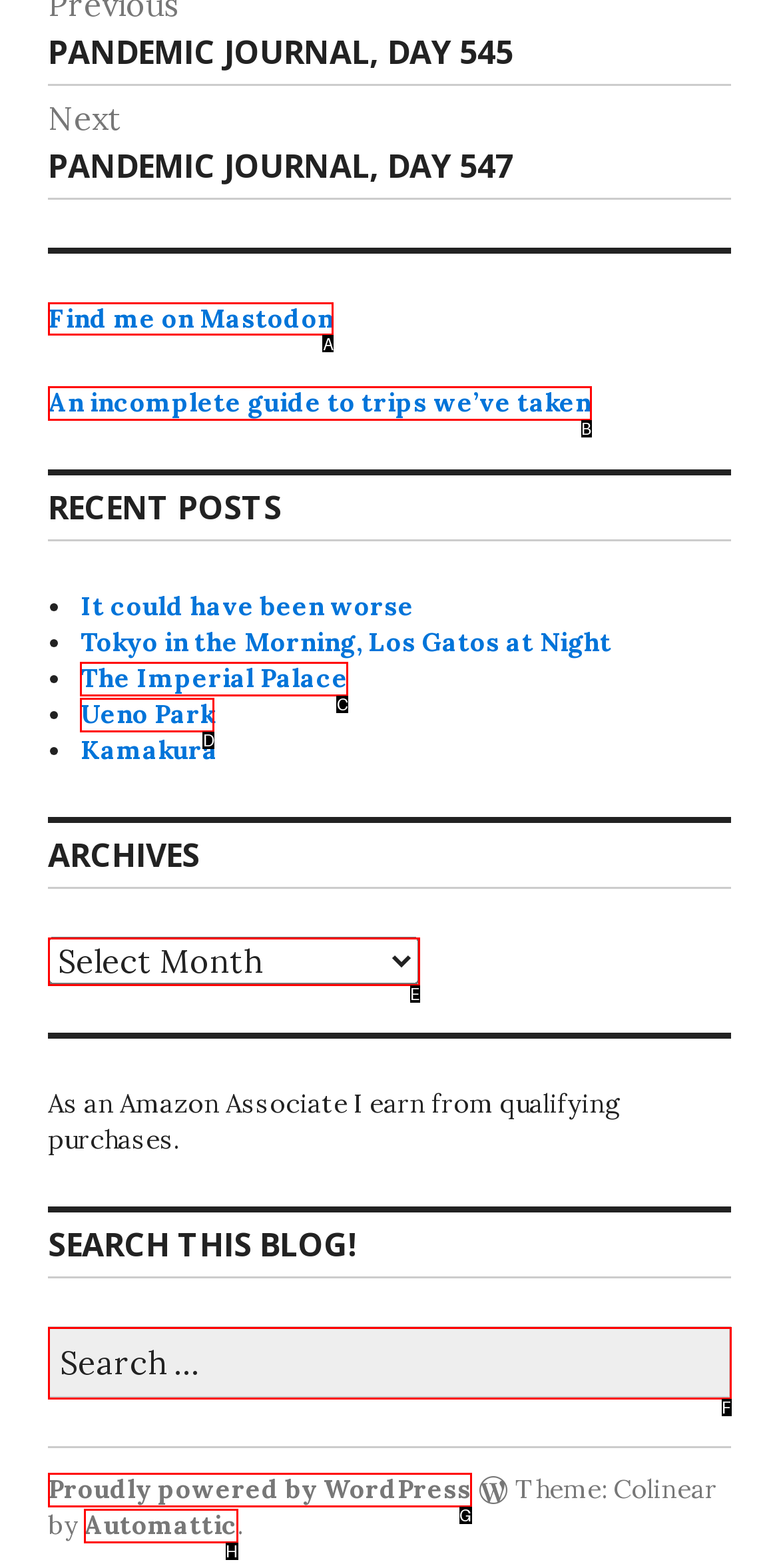Determine which HTML element to click for this task: Find me on Mastodon Provide the letter of the selected choice.

A